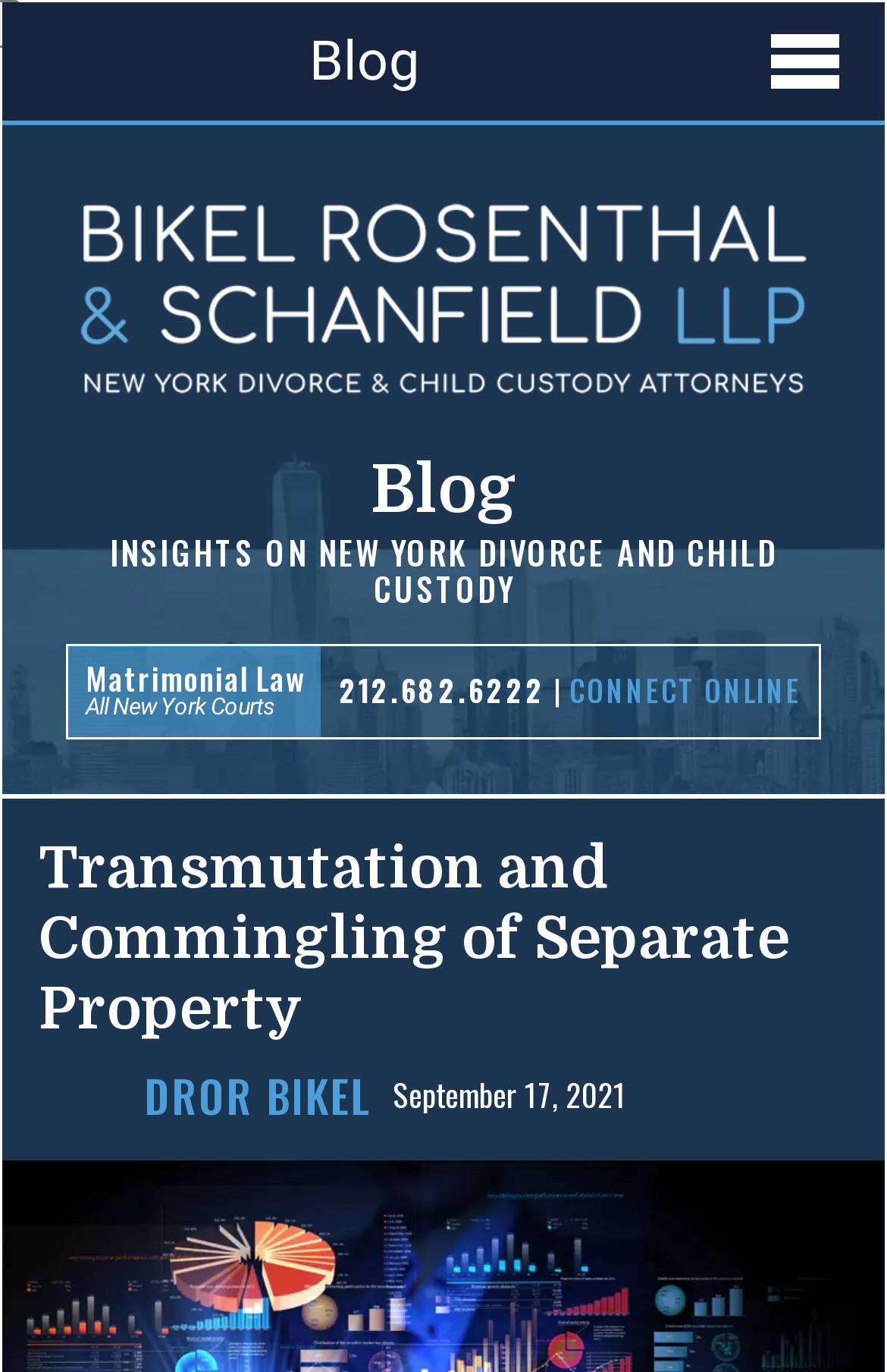What is the phone number of the law firm?
Provide a short answer using one word or a brief phrase based on the image.

212.682.6222